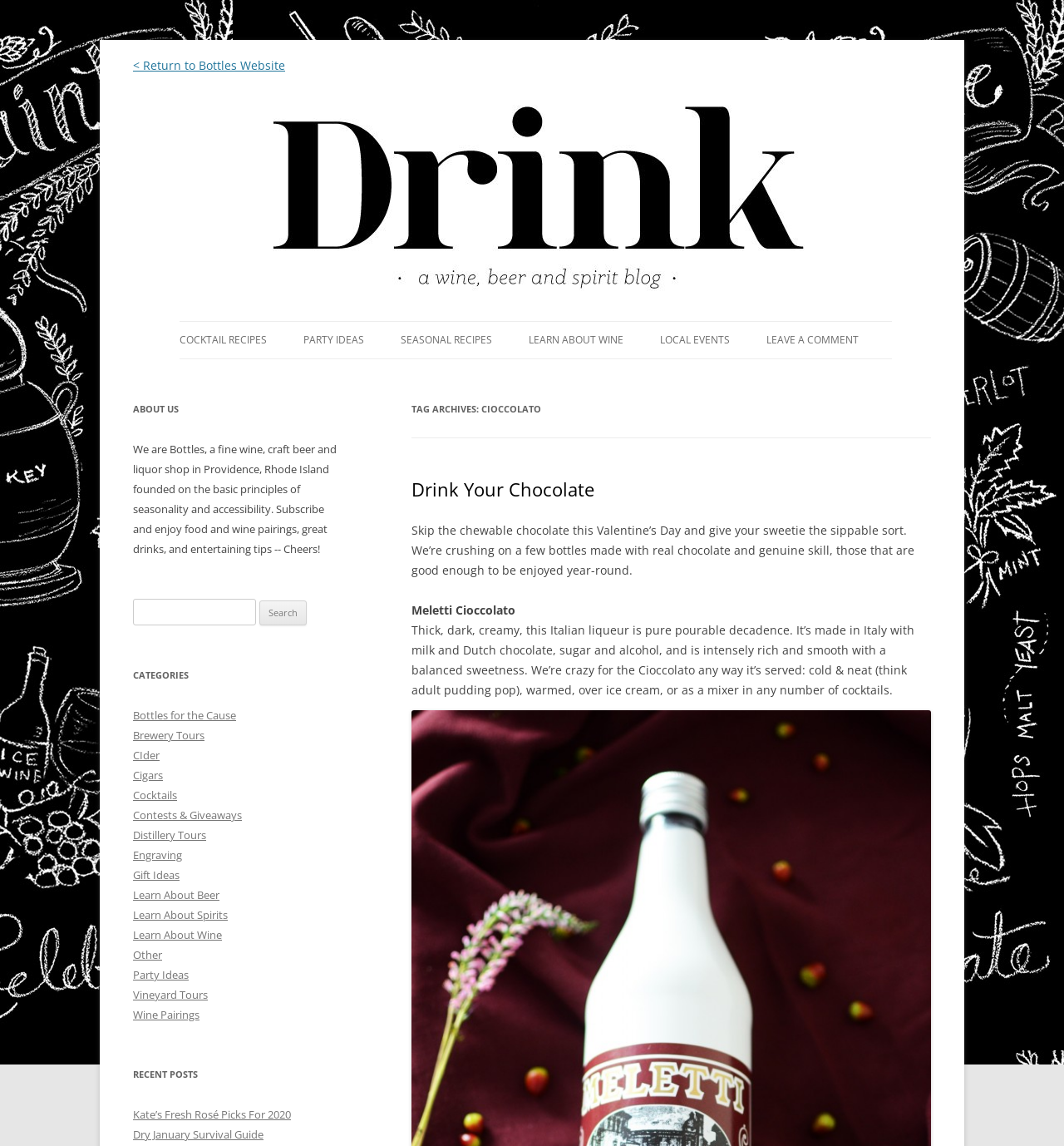Identify and provide the bounding box coordinates of the UI element described: "Party Ideas". The coordinates should be formatted as [left, top, right, bottom], with each number being a float between 0 and 1.

[0.125, 0.844, 0.177, 0.857]